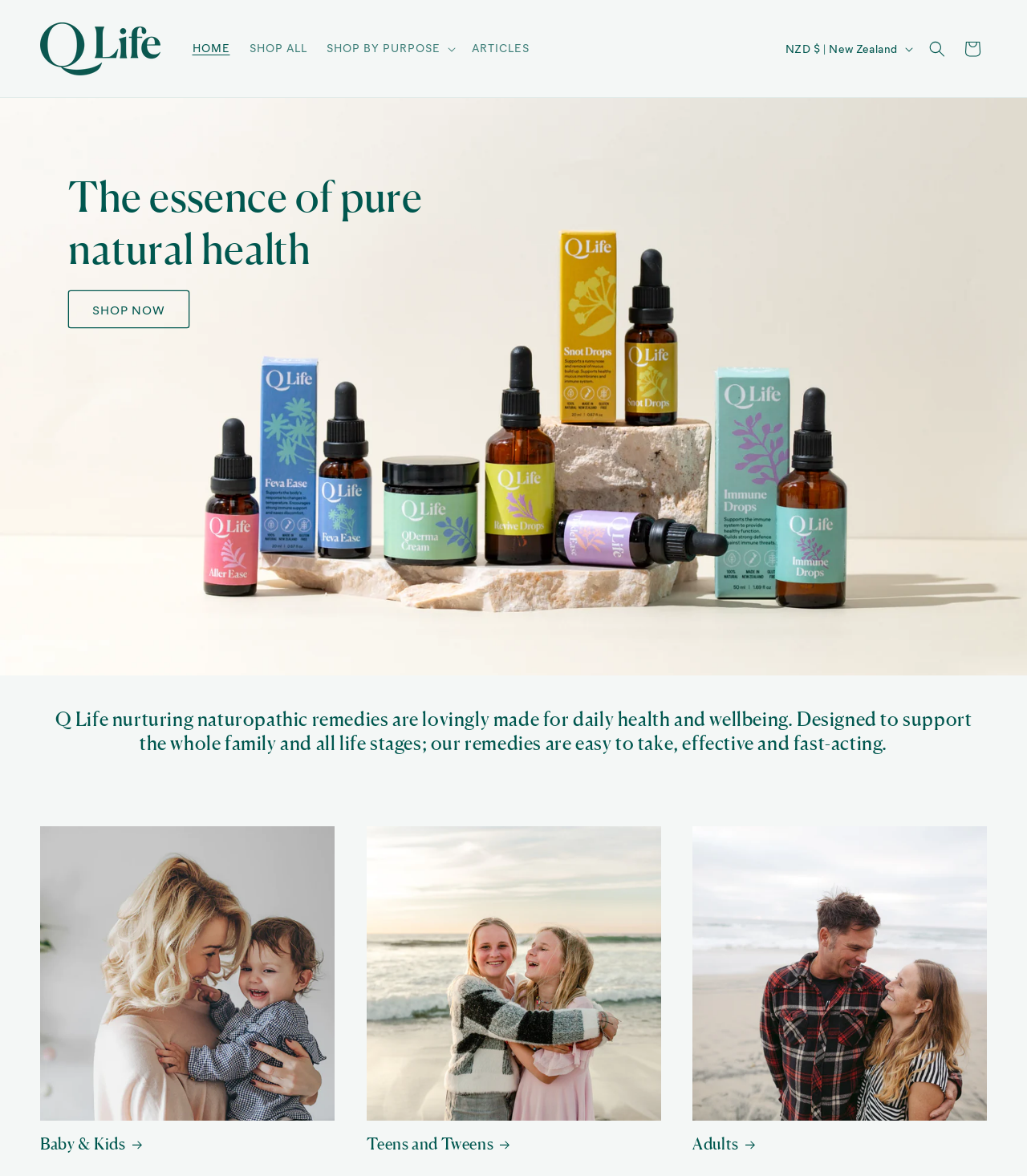What is the currency used on the website?
Please provide a single word or phrase answer based on the image.

NZD